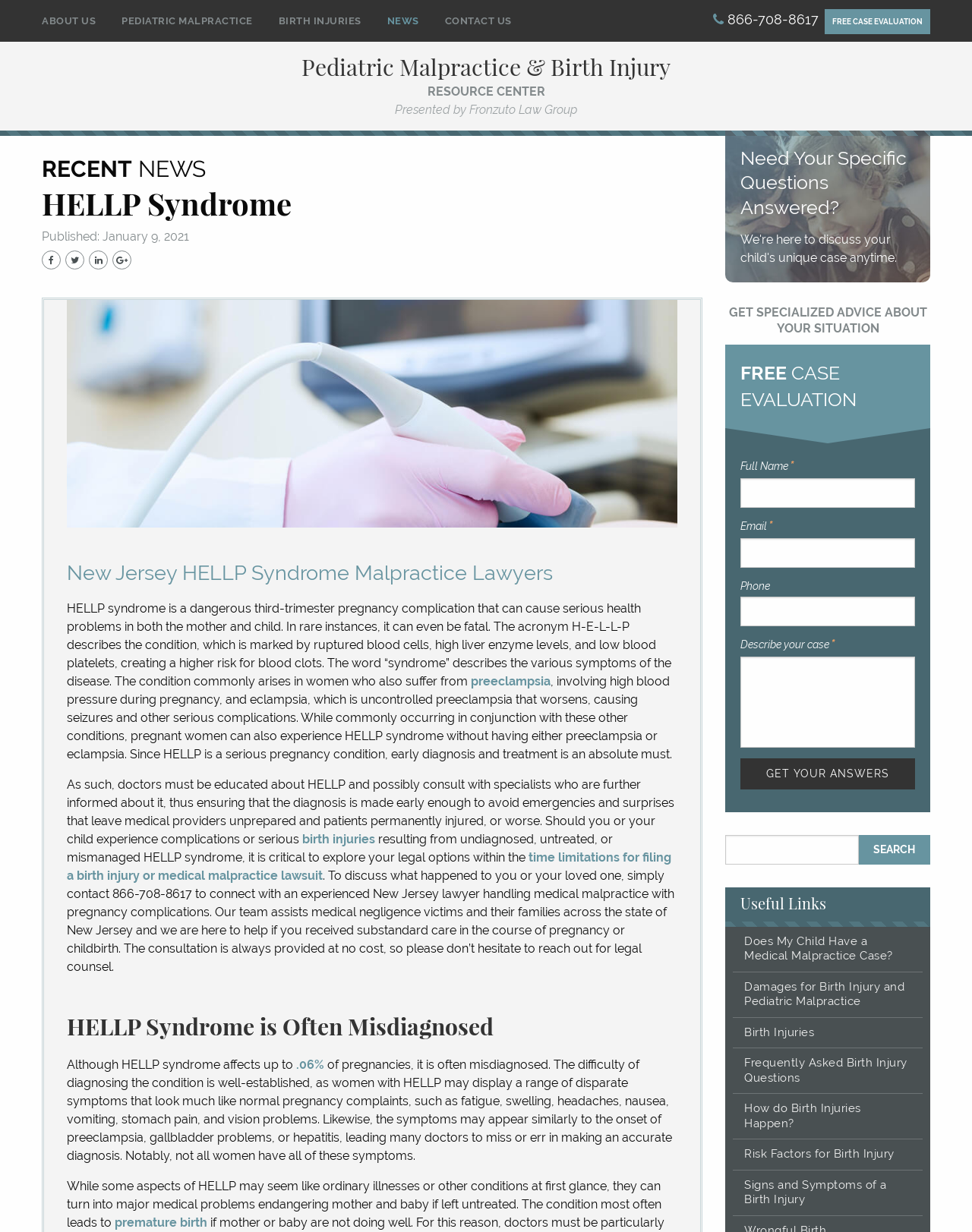Indicate the bounding box coordinates of the element that needs to be clicked to satisfy the following instruction: "Search for a topic". The coordinates should be four float numbers between 0 and 1, i.e., [left, top, right, bottom].

[0.746, 0.677, 0.957, 0.702]